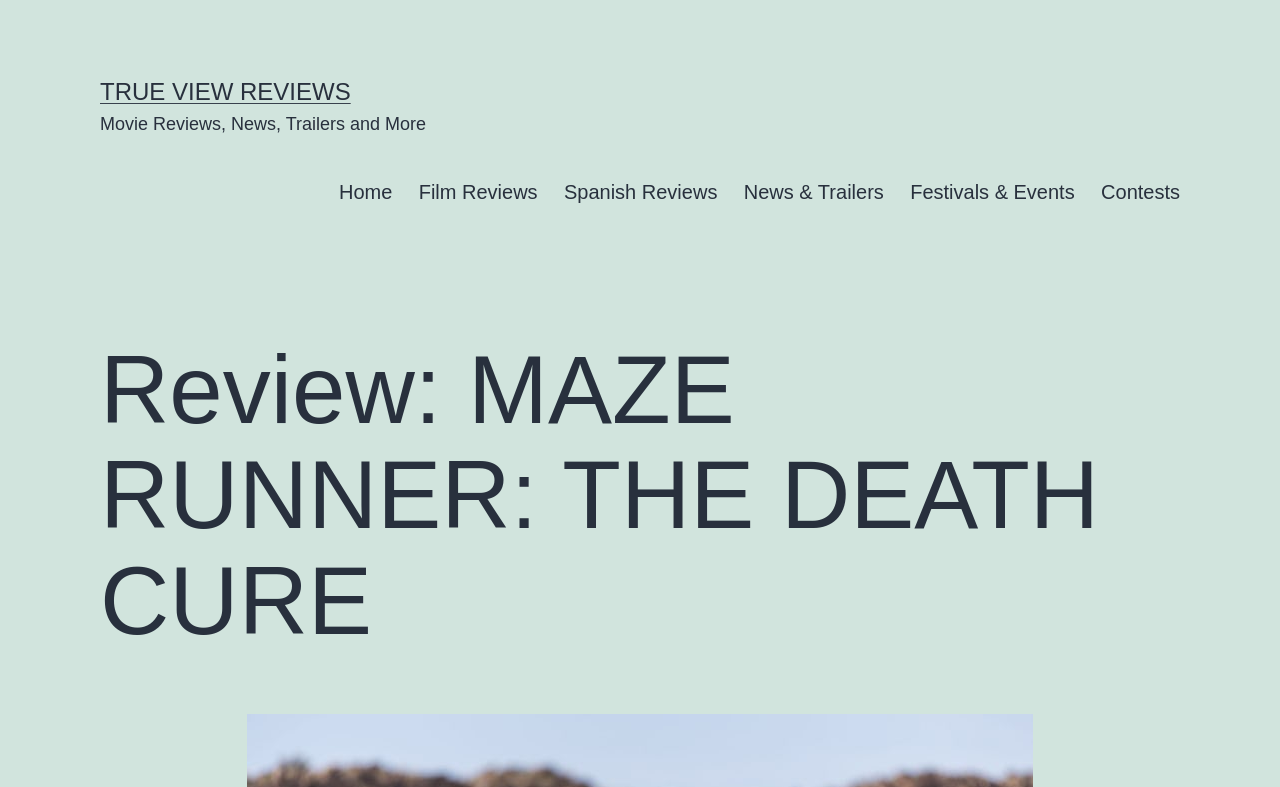Carefully examine the image and provide an in-depth answer to the question: What type of content does the website provide?

I found this information by reading the static text below the website's name, which describes the type of content provided by the website.